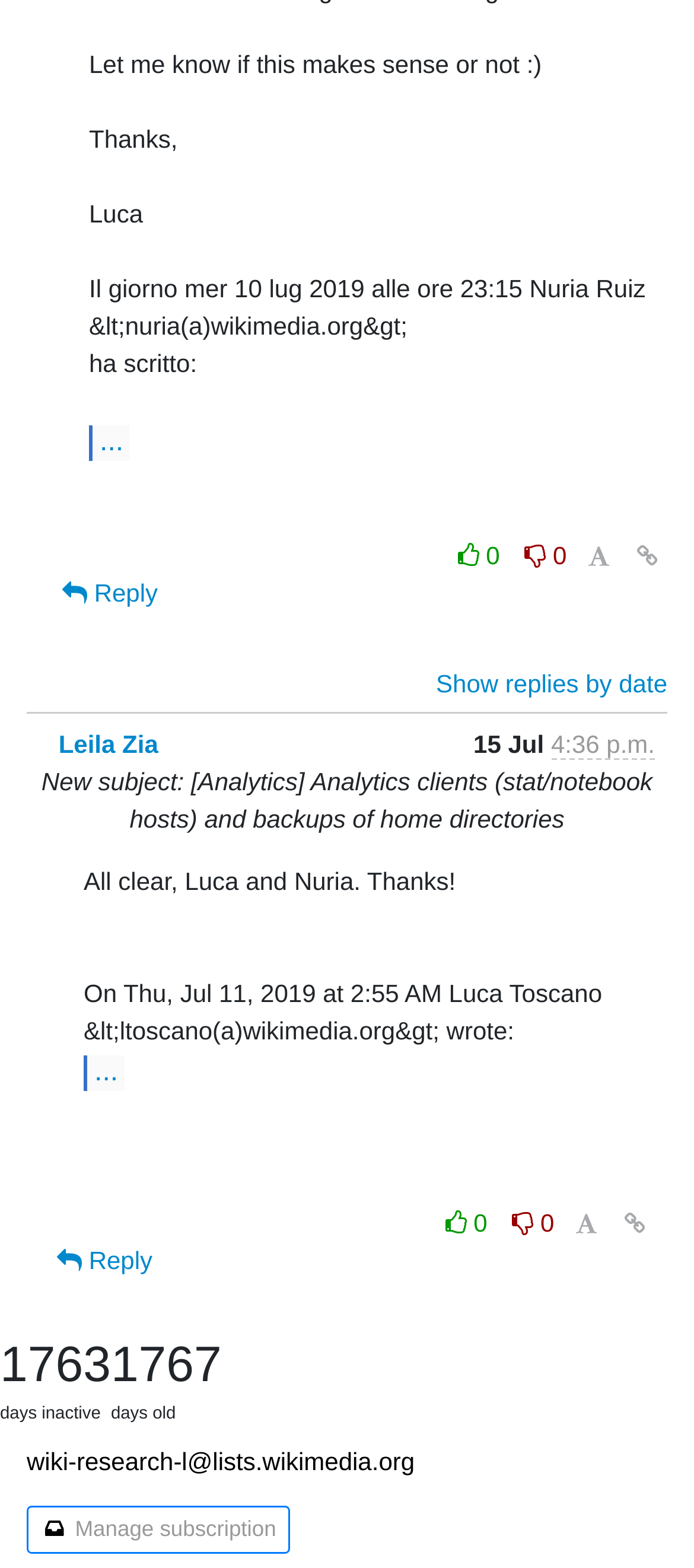What is the email address of the mailing list?
Answer the question with a detailed and thorough explanation.

The email address of the mailing list can be found in the link element, which contains the text 'wiki-research-l@lists.wikimedia.org'.